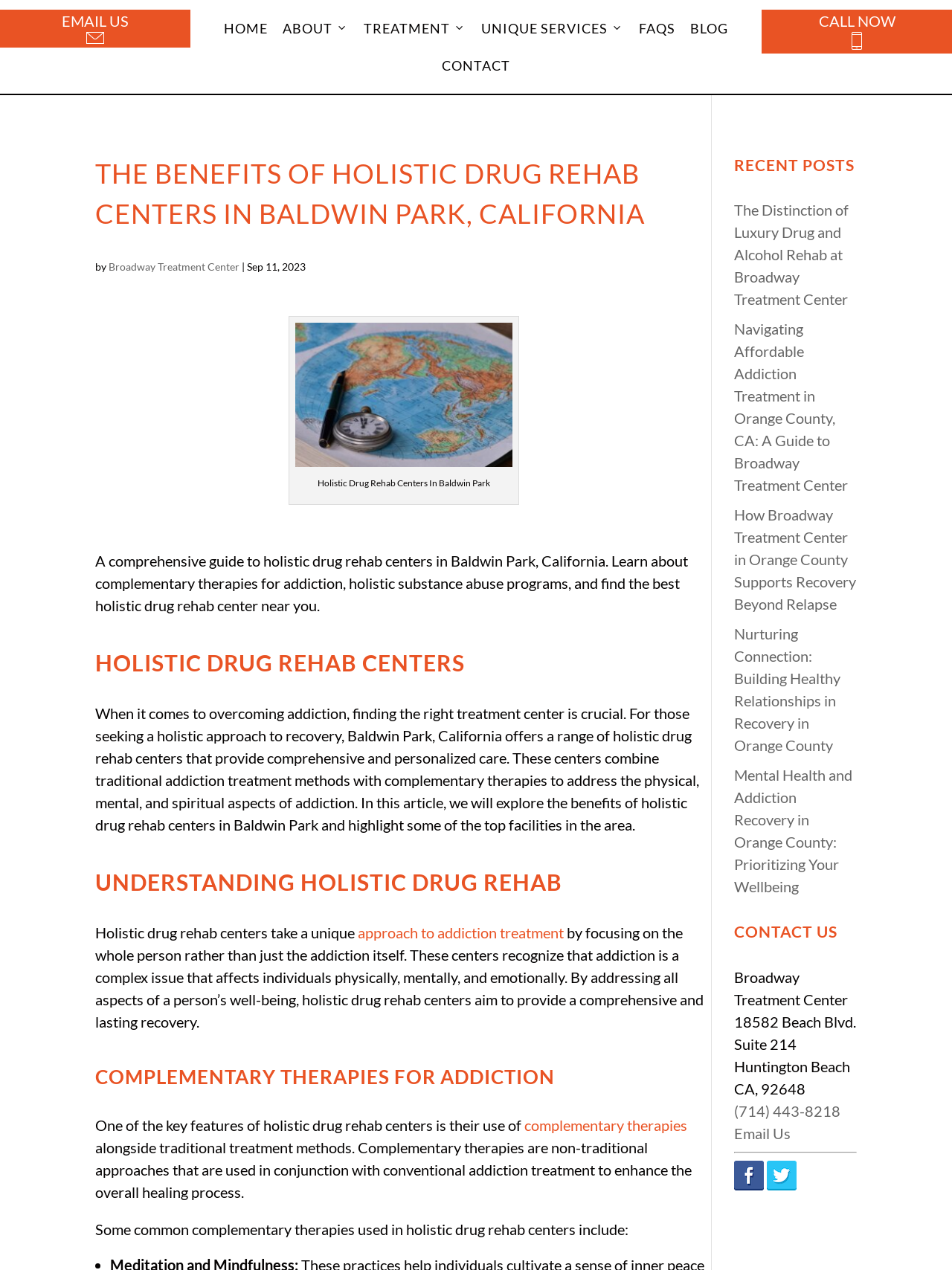What is the topic of the article on holistic drug rehab centers?
Kindly give a detailed and elaborate answer to the question.

I found the answer by looking at the headings and text on the page, which suggest that the article is discussing the benefits and features of holistic drug rehab centers, including their approach to addiction treatment, complementary therapies, and personalized care.